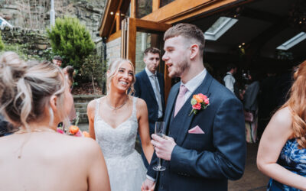Please provide a one-word or phrase answer to the question: 
What is the atmosphere at the wedding reception?

Festive